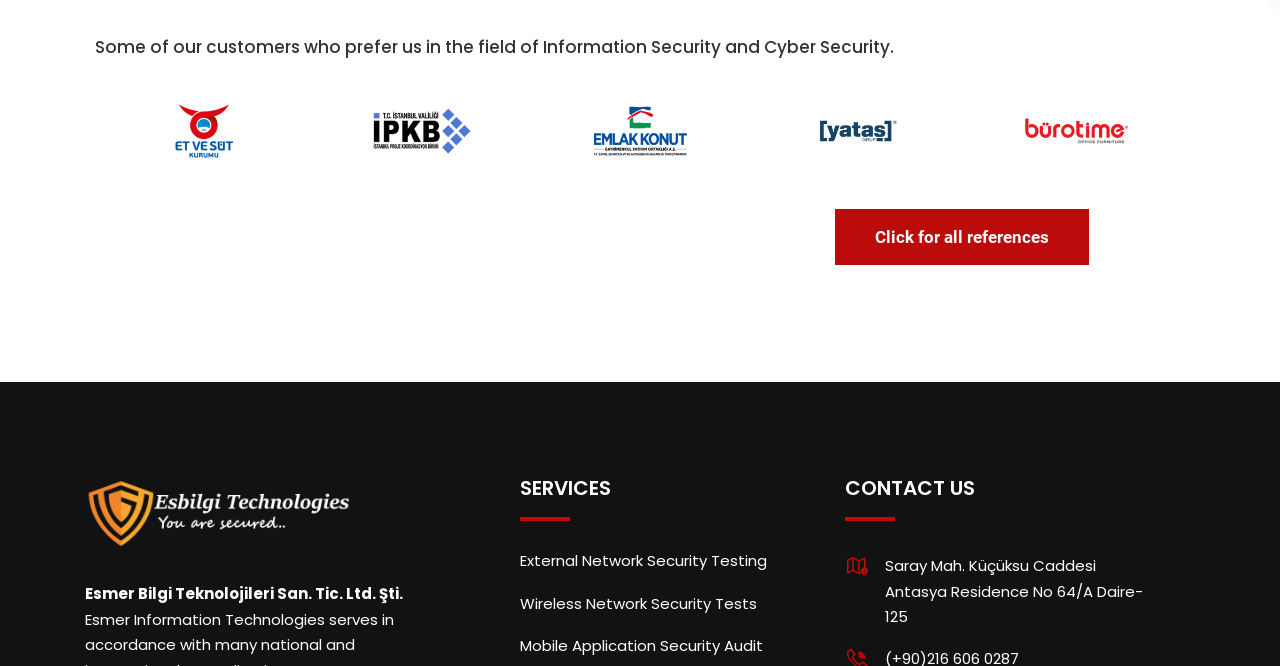Please reply to the following question with a single word or a short phrase:
What is the name of the cybersecurity solution?

Esbilgi TSE Onaylı Siber Güvenlik Çözümleri